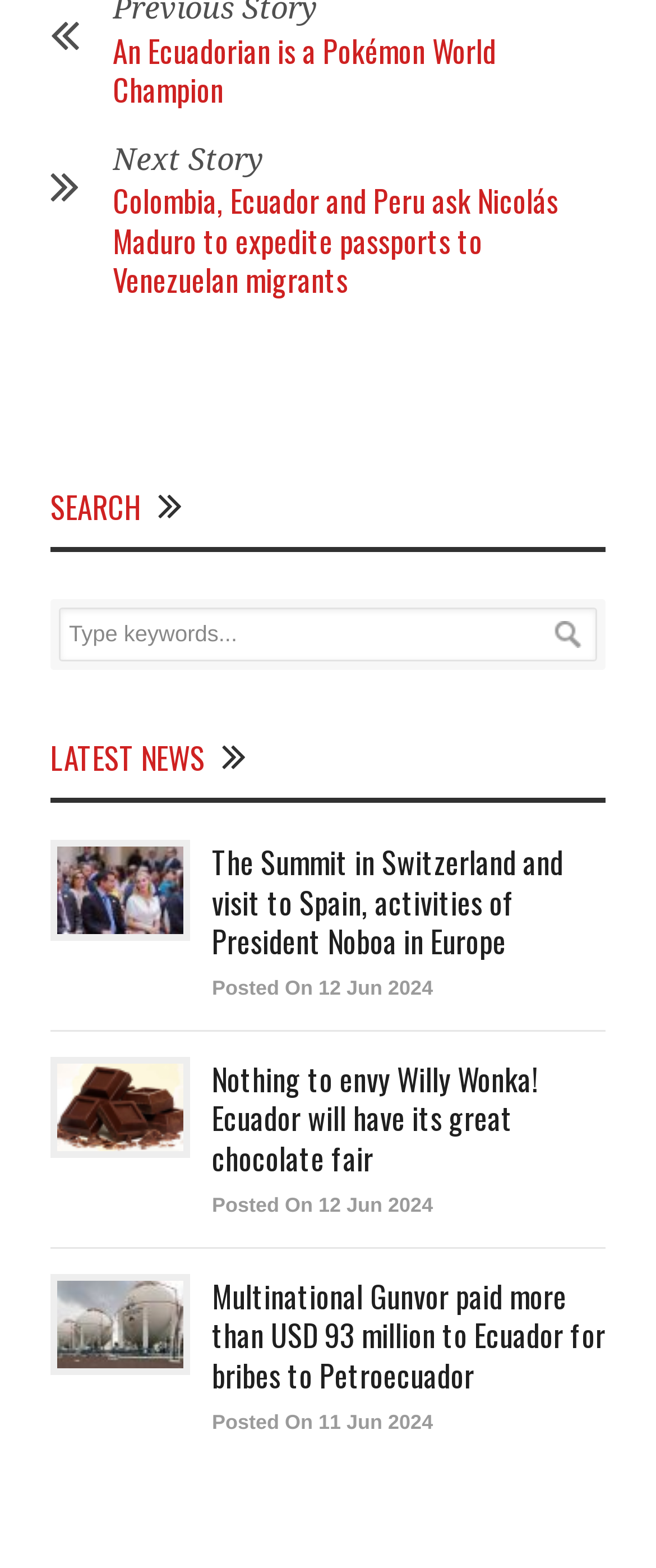How many news articles are displayed on this webpage?
Please answer the question as detailed as possible.

There are at least three news articles displayed on this webpage, each with a heading, image, and 'Posted On' date. There may be more articles on subsequent pages or sections of the website.